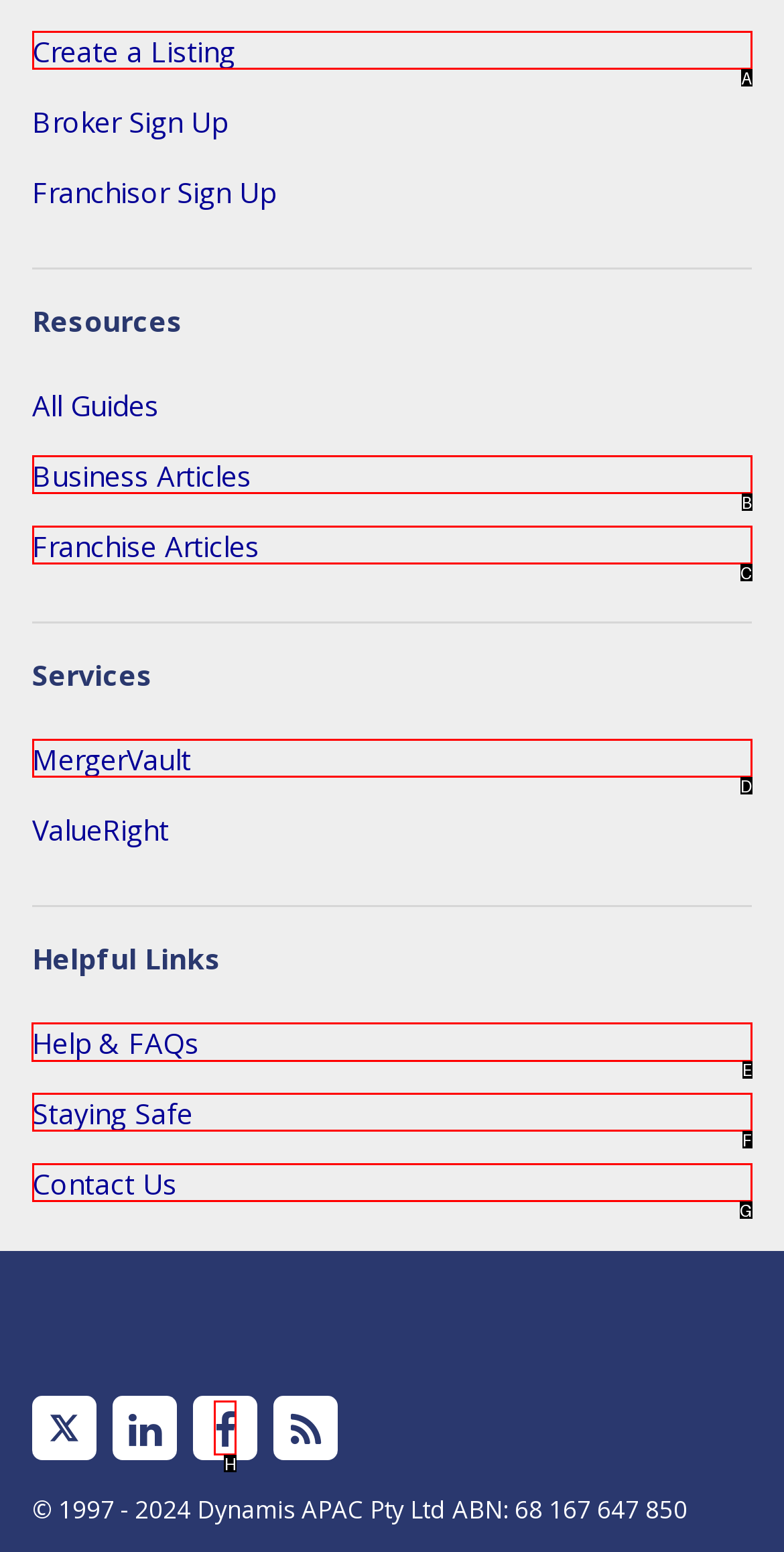Select the appropriate HTML element that needs to be clicked to execute the following task: Get Help & FAQs. Respond with the letter of the option.

E